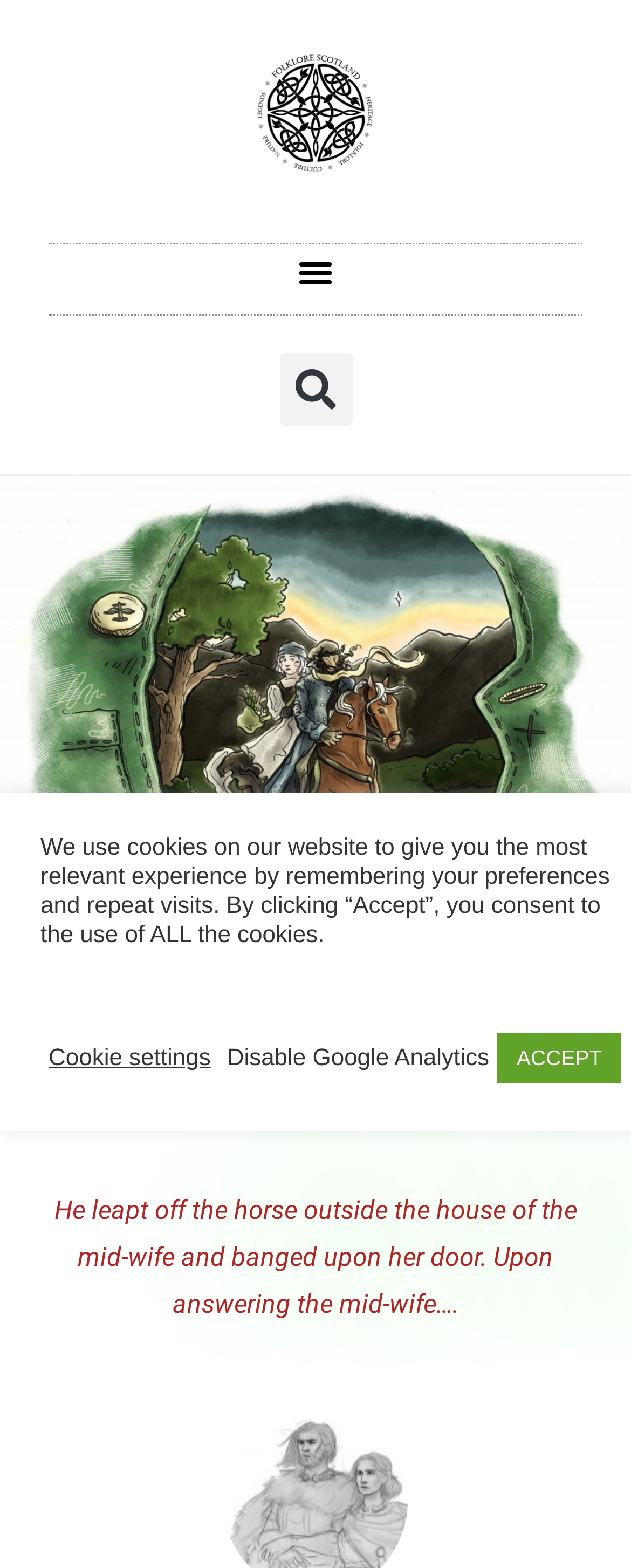What is the text below the search bar?
Based on the image, provide a one-word or brief-phrase response.

He leapt off the horse outside the house...